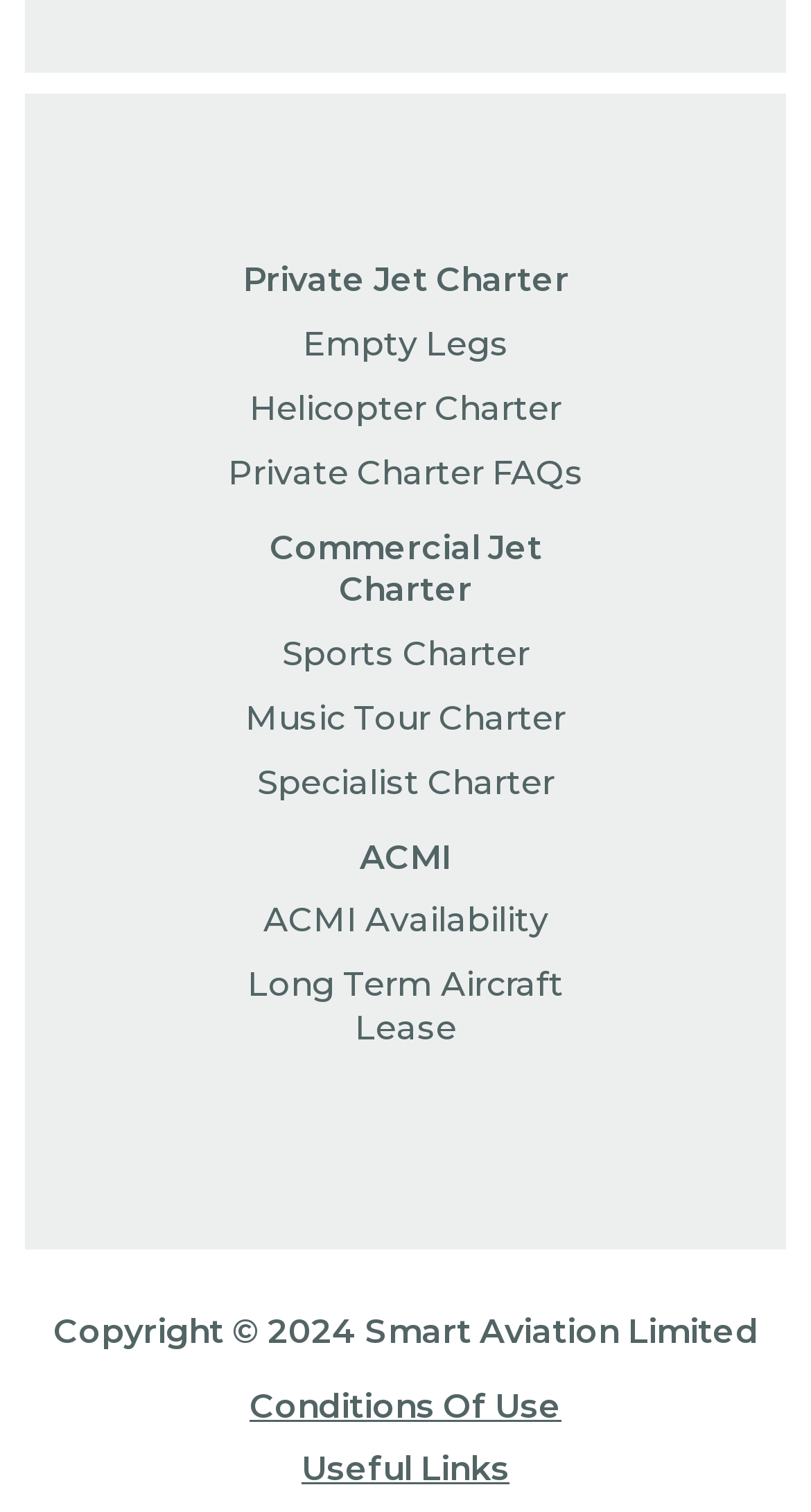What type of charter services are offered?
Please provide a comprehensive answer based on the visual information in the image.

The webpage provides various charter services, including Private Jet Charter, Helicopter Charter, Commercial Jet Charter, Sports Charter, Music Tour Charter, and Specialist Charter, which can be inferred from the links provided at the top of the webpage.